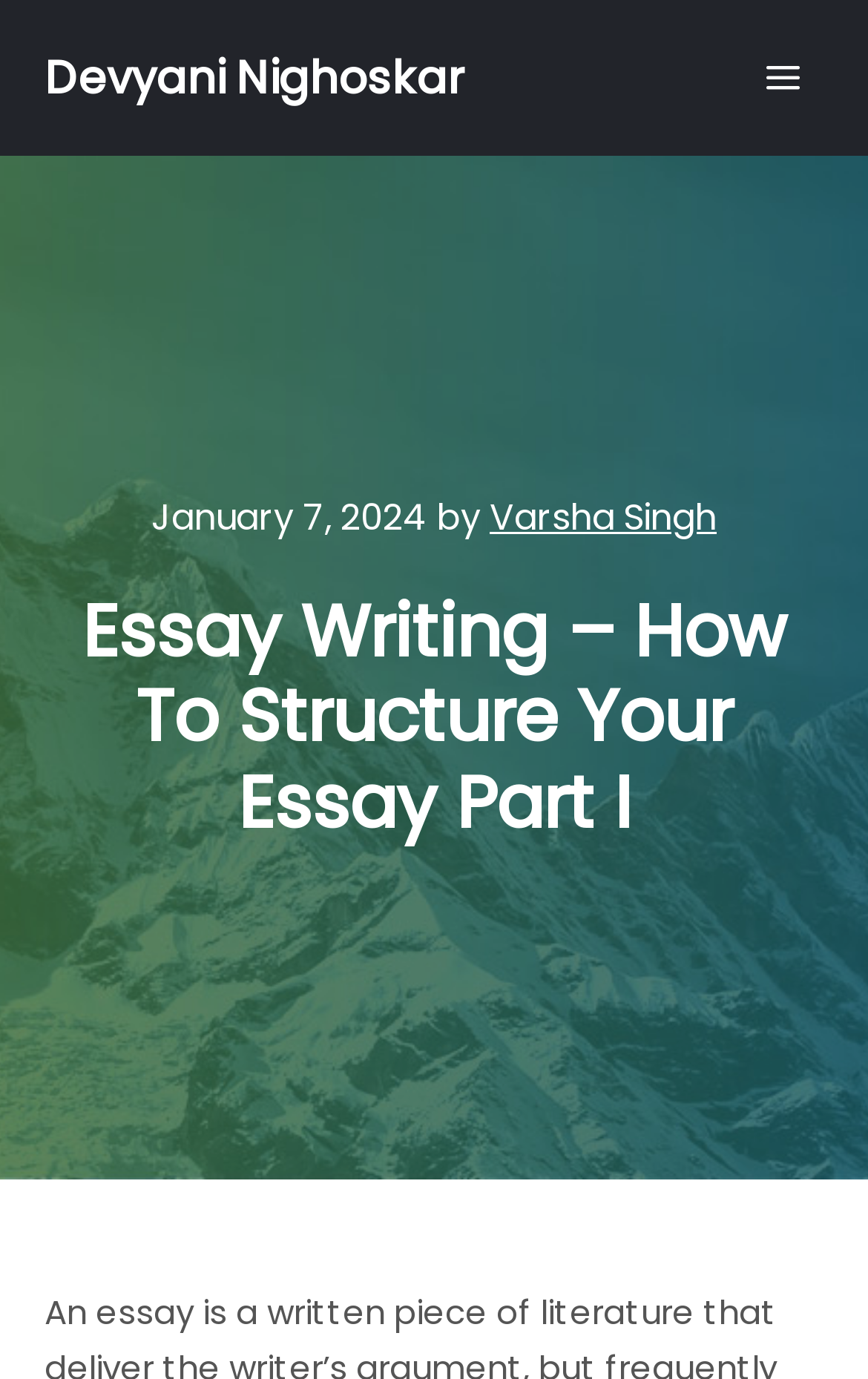Who is the person mentioned in the top link?
Based on the image, answer the question with a single word or brief phrase.

Devyani Nighoskar